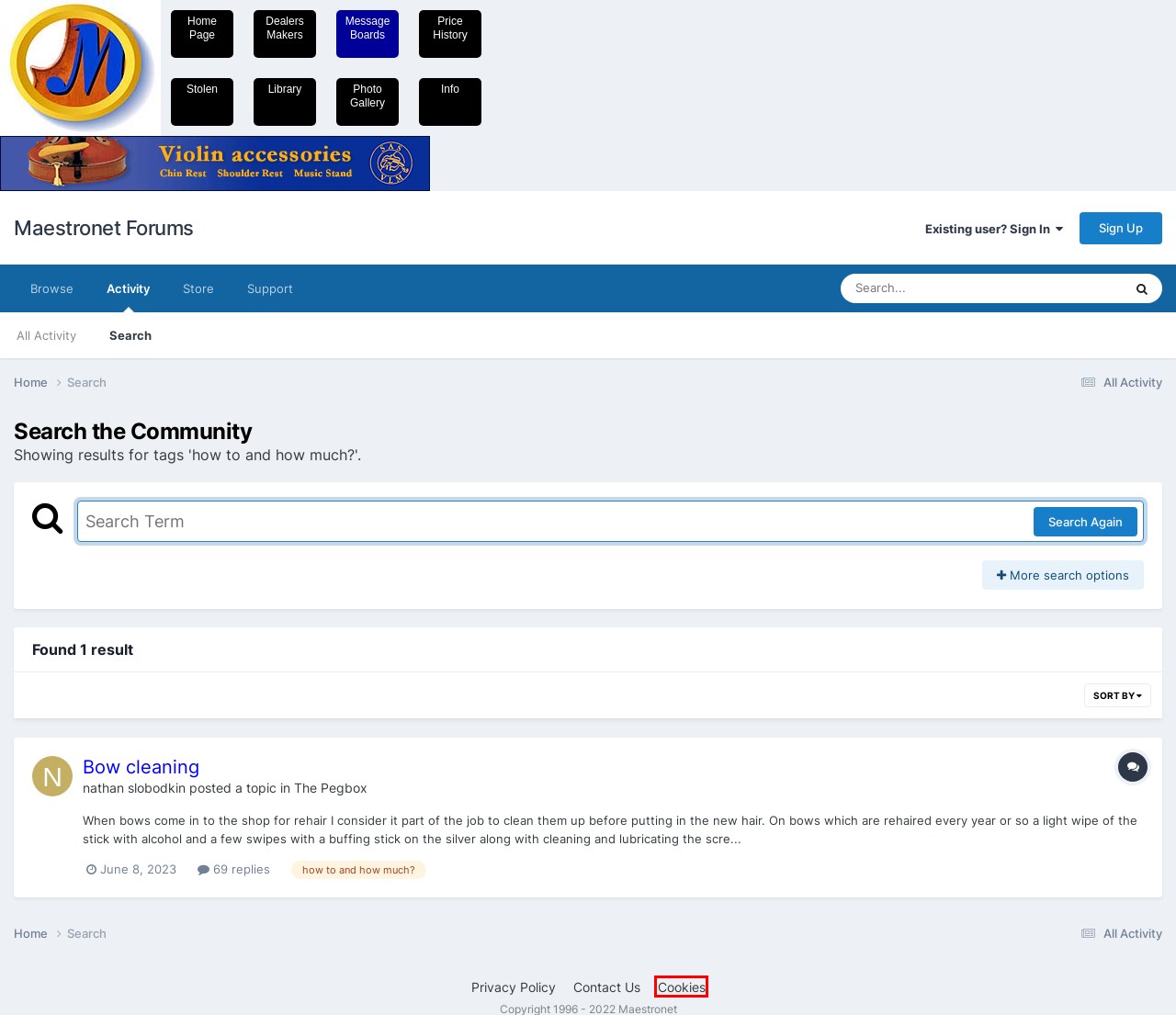With the provided screenshot showing a webpage and a red bounding box, determine which webpage description best fits the new page that appears after clicking the element inside the red box. Here are the options:
A. Store - Maestronet Forums
B. Advanced Search - Maestronet Forums
C. Privacy Policy - Maestronet Forums
D. Showing results for tags 'how to and how much?/history'. - Maestronet Forums
E. Showing results for tags 'how to and how much?/forum'. - Maestronet Forums
F. All Activity - Maestronet Forums
G. Showing results for tags 'how to and how much?/m_library'. - Maestronet Forums
H. Cookies - Maestronet Forums

H